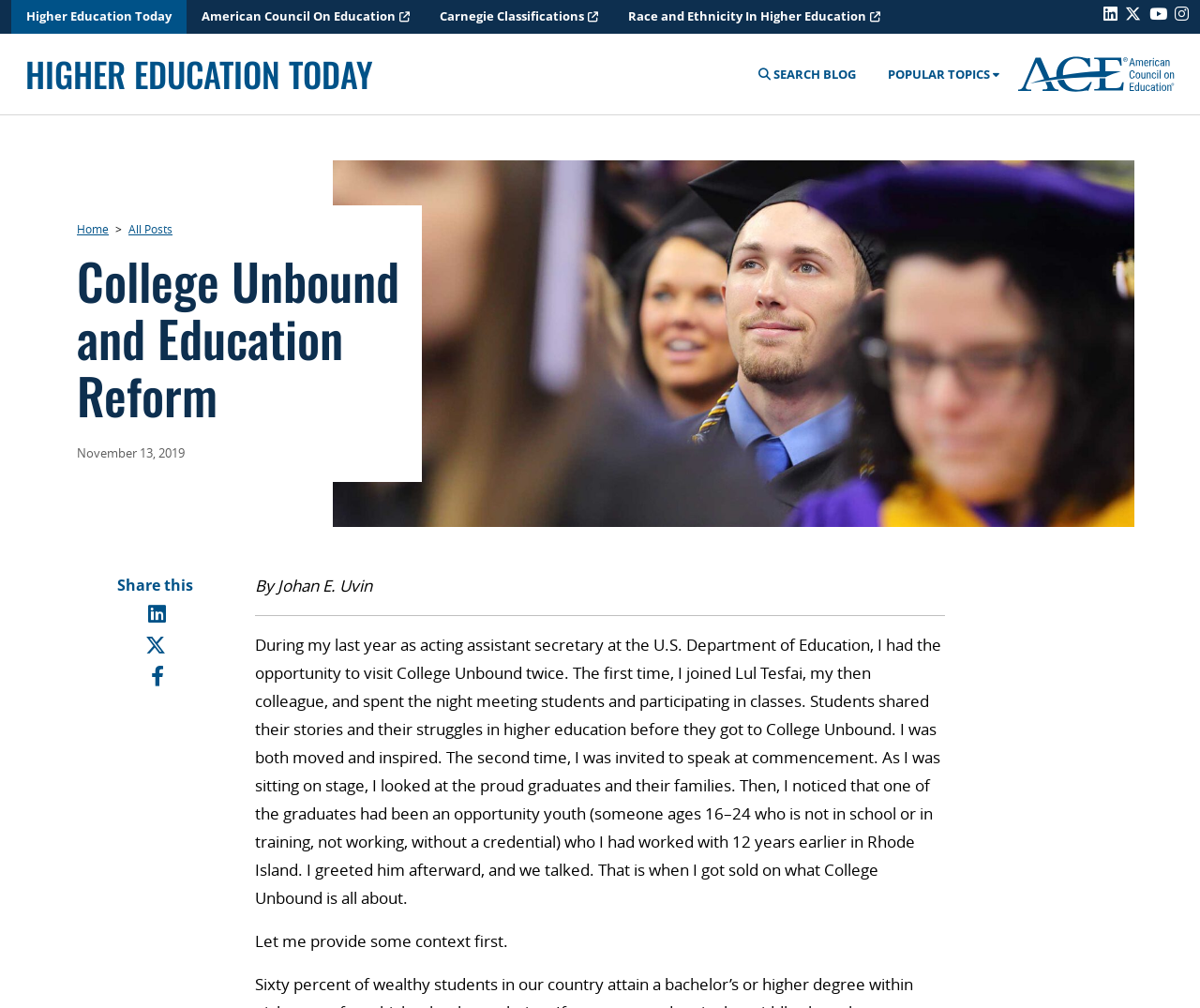Identify the bounding box coordinates for the element you need to click to achieve the following task: "Search for a recipe". The coordinates must be four float values ranging from 0 to 1, formatted as [left, top, right, bottom].

None